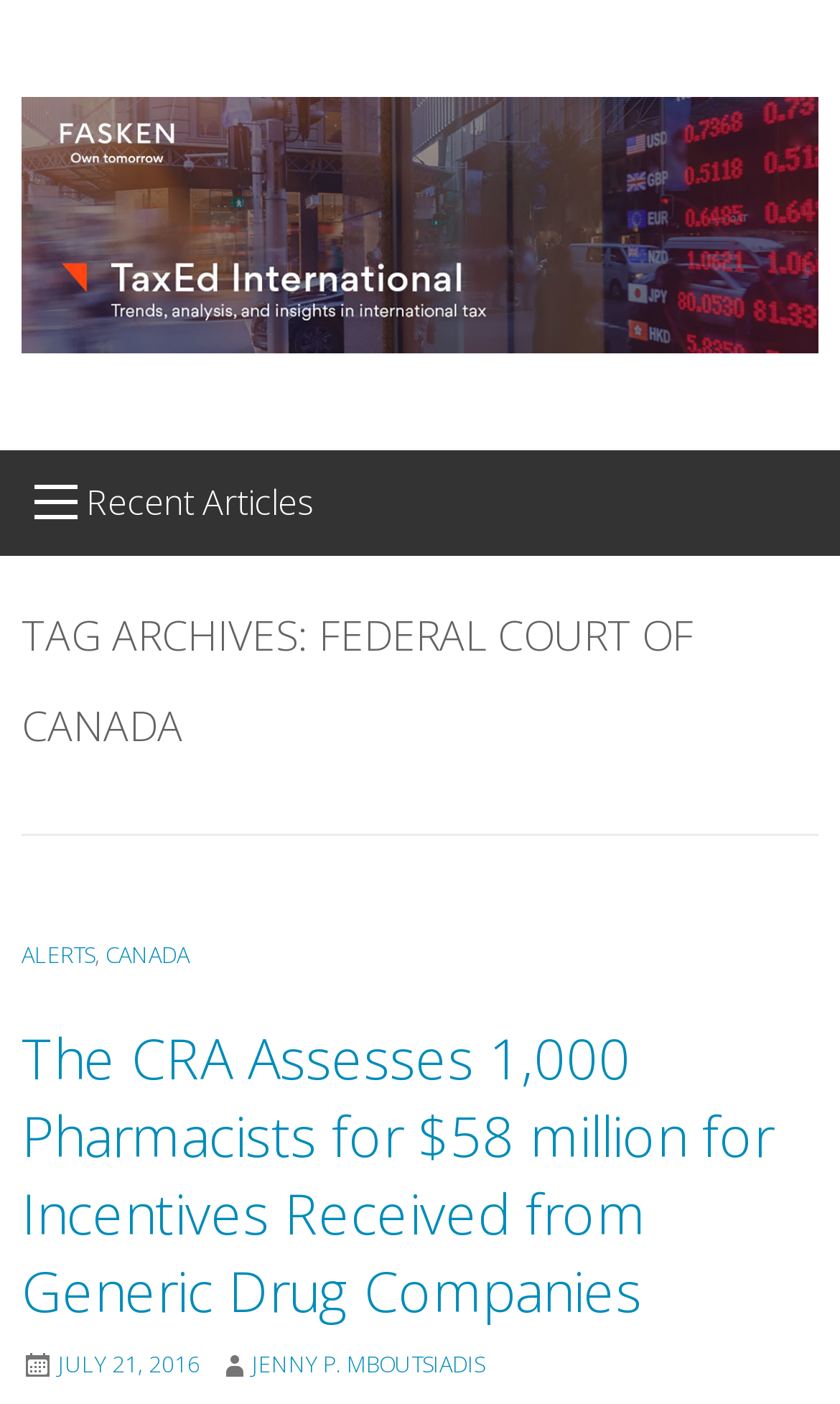Provide a comprehensive description of the webpage.

The webpage is about the Federal Court of Canada Archives on TaxEd International, a Fasken Tax Blog. At the top, there is a link and an image, both with the same title "TaxEd International | Fasken Tax Blog", taking up most of the width. Below them, there is a button on the left side, and a static text "Recent Articles" on the right side.

Under the "Recent Articles" section, there is a header with a title "TAG ARCHIVES: FEDERAL COURT OF CANADA". Below this header, there are three links: "ALERTS", "CANADA", and a comma in between them. 

Following this, there is a heading that summarizes a news article: "The CRA Assesses 1,000 Pharmacists for $58 million for Incentives Received from Generic Drug Companies". This heading is a link, and it has a corresponding link with the same title below it. 

On the right side of the article heading, there are two links: "JULY 21, 2016" and "JENNY P. MBOUTSIADIS", which appear to be the date and author of the article, respectively.